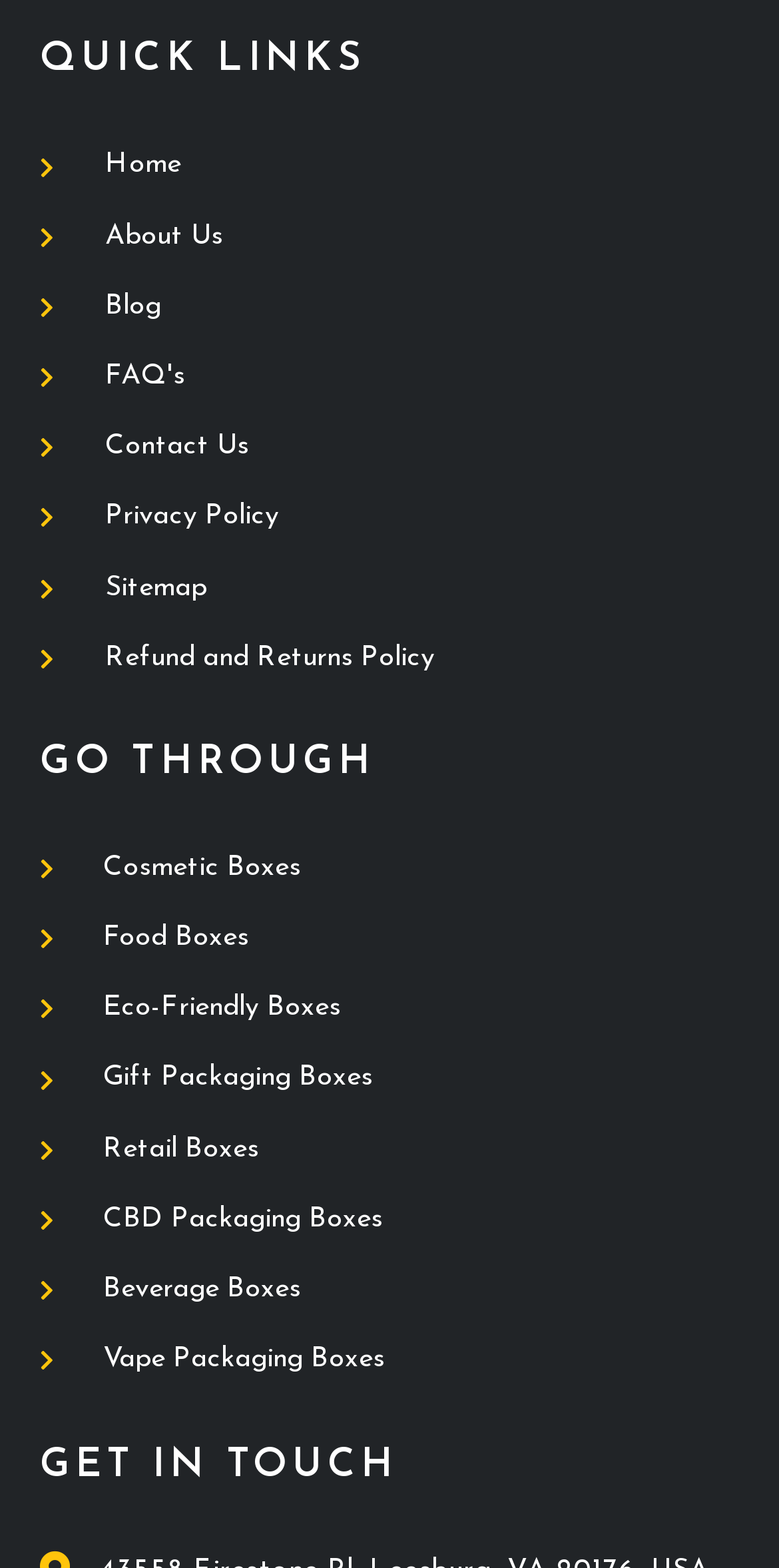Provide the bounding box coordinates of the UI element that matches the description: "Sitemap".

[0.051, 0.359, 0.949, 0.391]